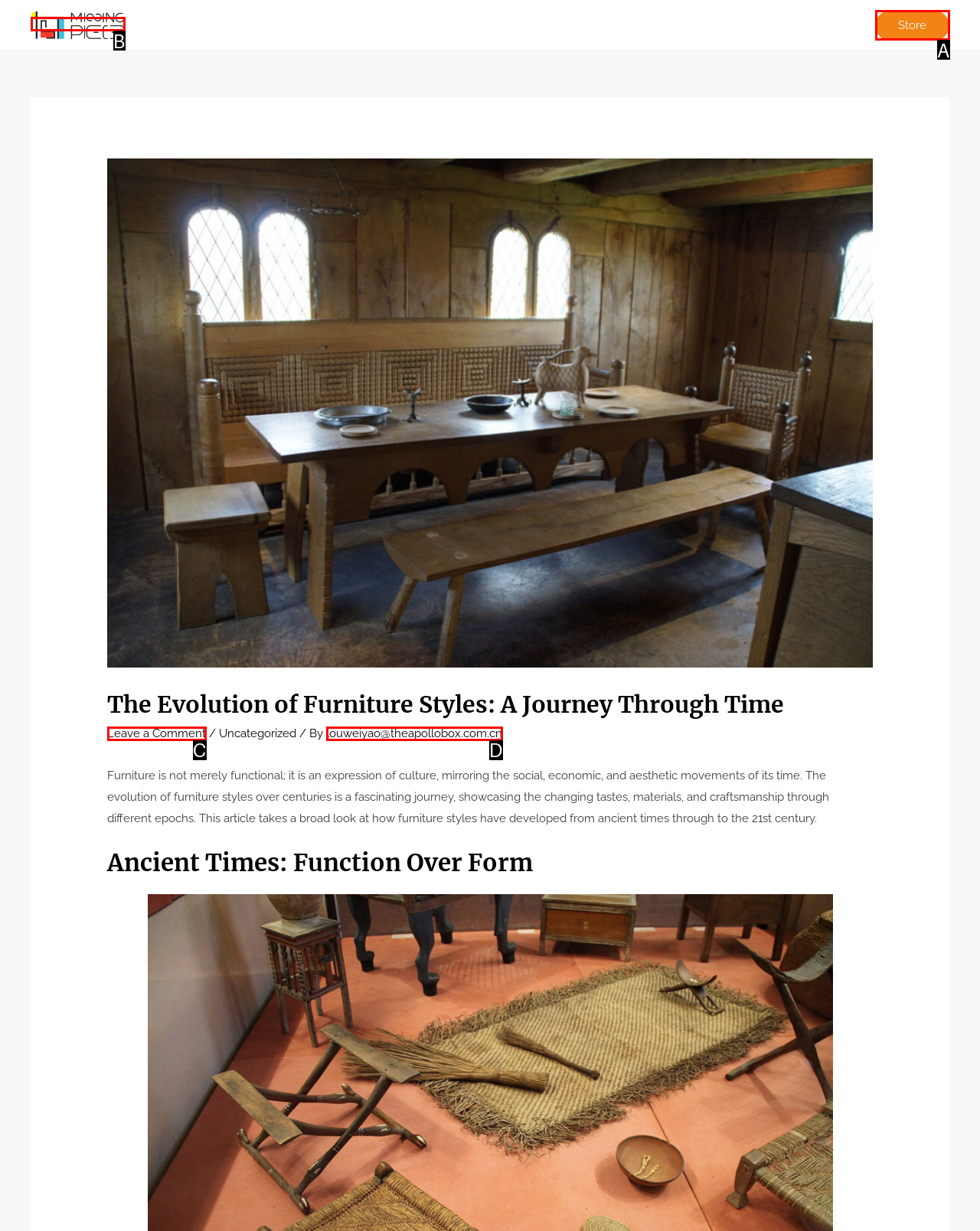Determine the UI element that matches the description: Terms of Use
Answer with the letter from the given choices.

None